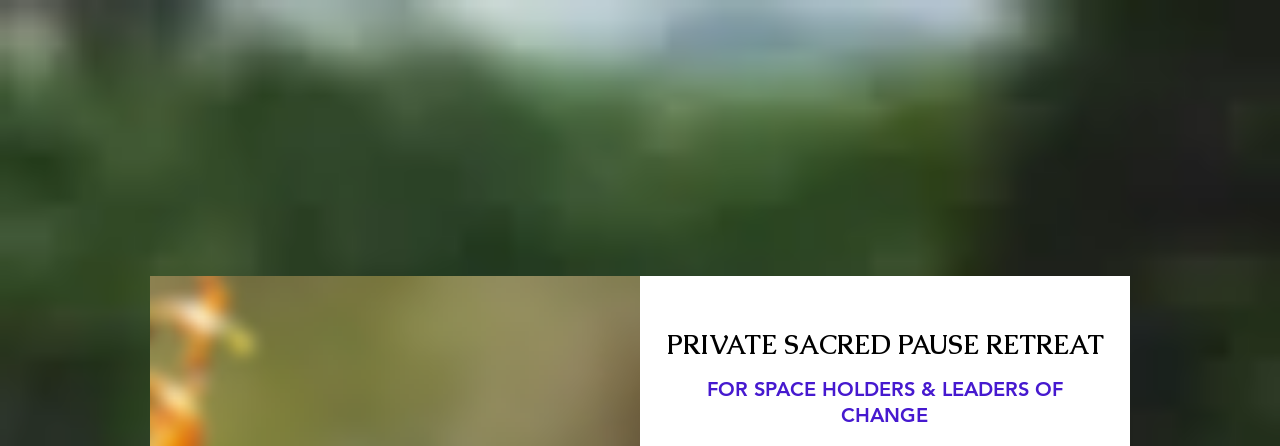Give a short answer using one word or phrase for the question:
Is the background of the image serene?

Yes